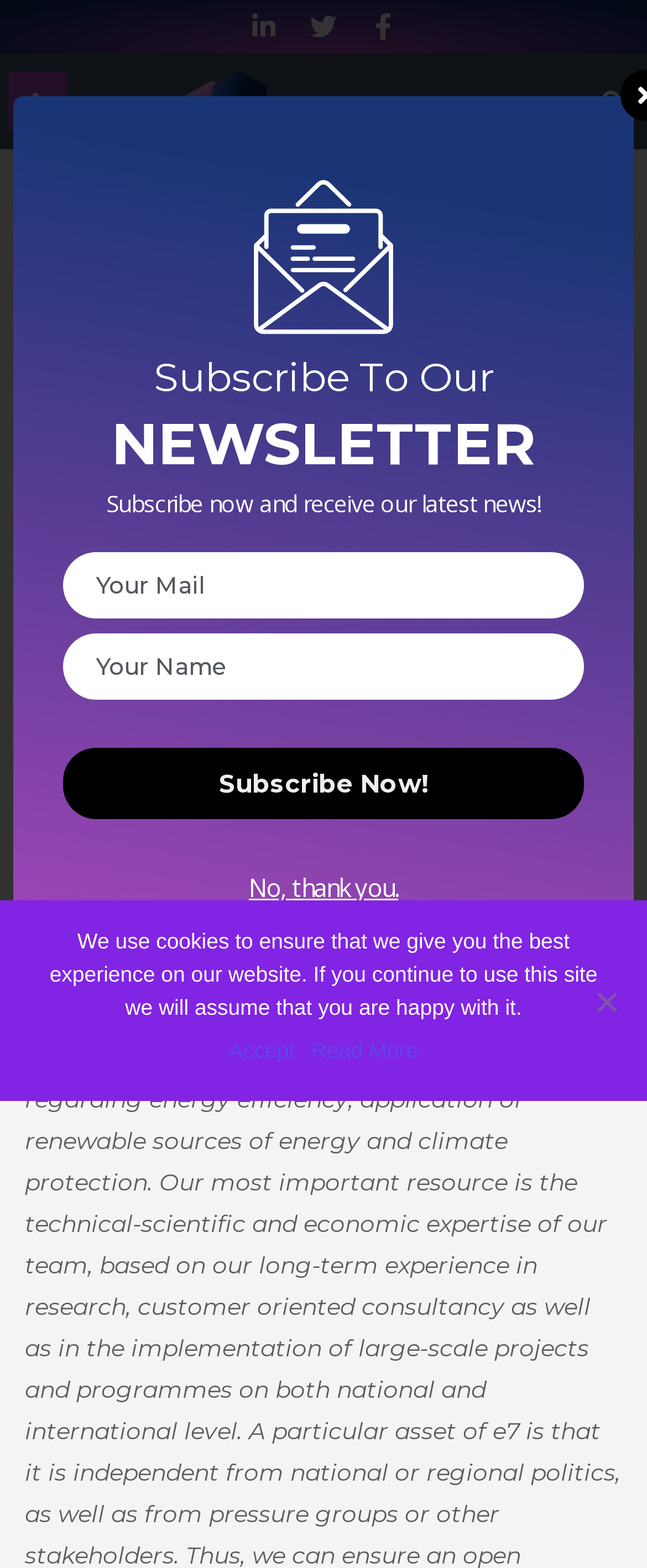What is the content of the cookie notice?
With the help of the image, please provide a detailed response to the question.

The cookie notice dialog has a static text 'We use cookies to ensure that we give you the best experience on our website. If you continue to use this site we will assume that you are happy with it.' which indicates that the content of the cookie notice is about the usage of cookies on the website.